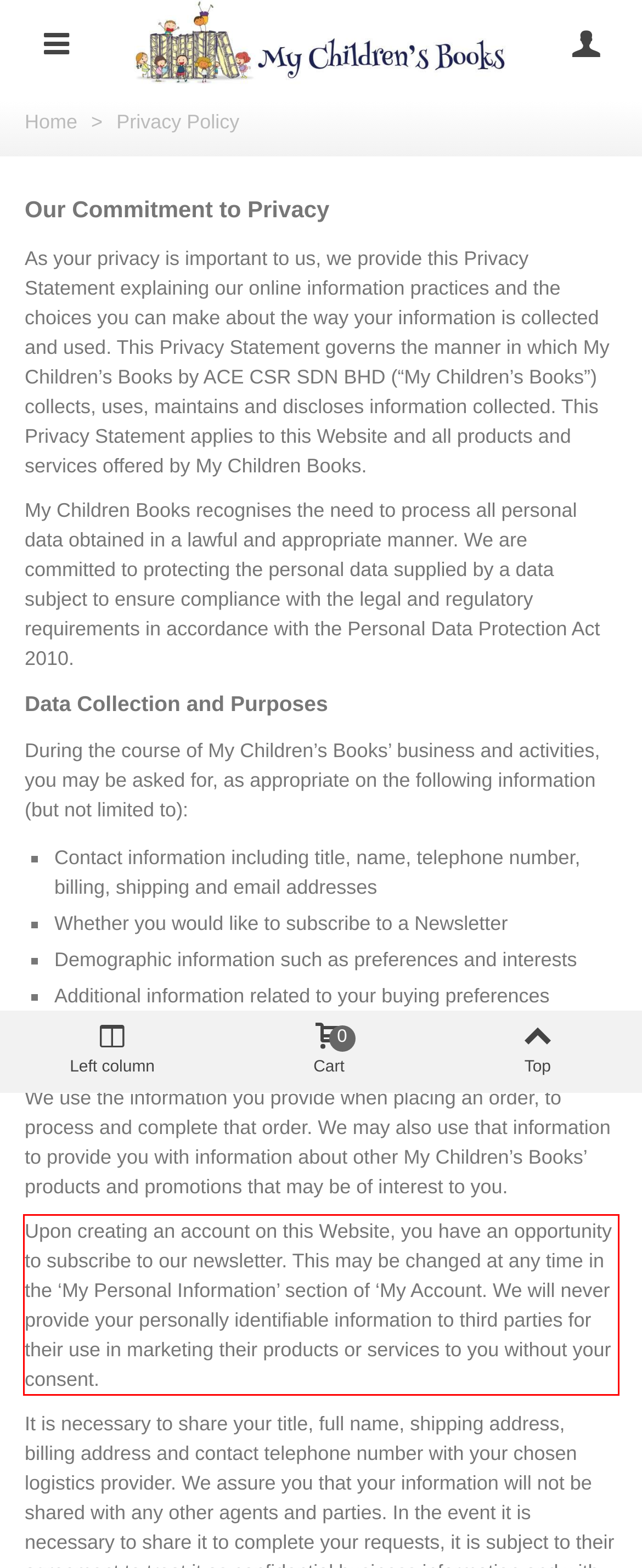Given a screenshot of a webpage containing a red rectangle bounding box, extract and provide the text content found within the red bounding box.

Upon creating an account on this Website, you have an opportunity to subscribe to our newsletter. This may be changed at any time in the ‘My Personal Information’ section of ‘My Account. We will never provide your personally identifiable information to third parties for their use in marketing their products or services to you without your consent.